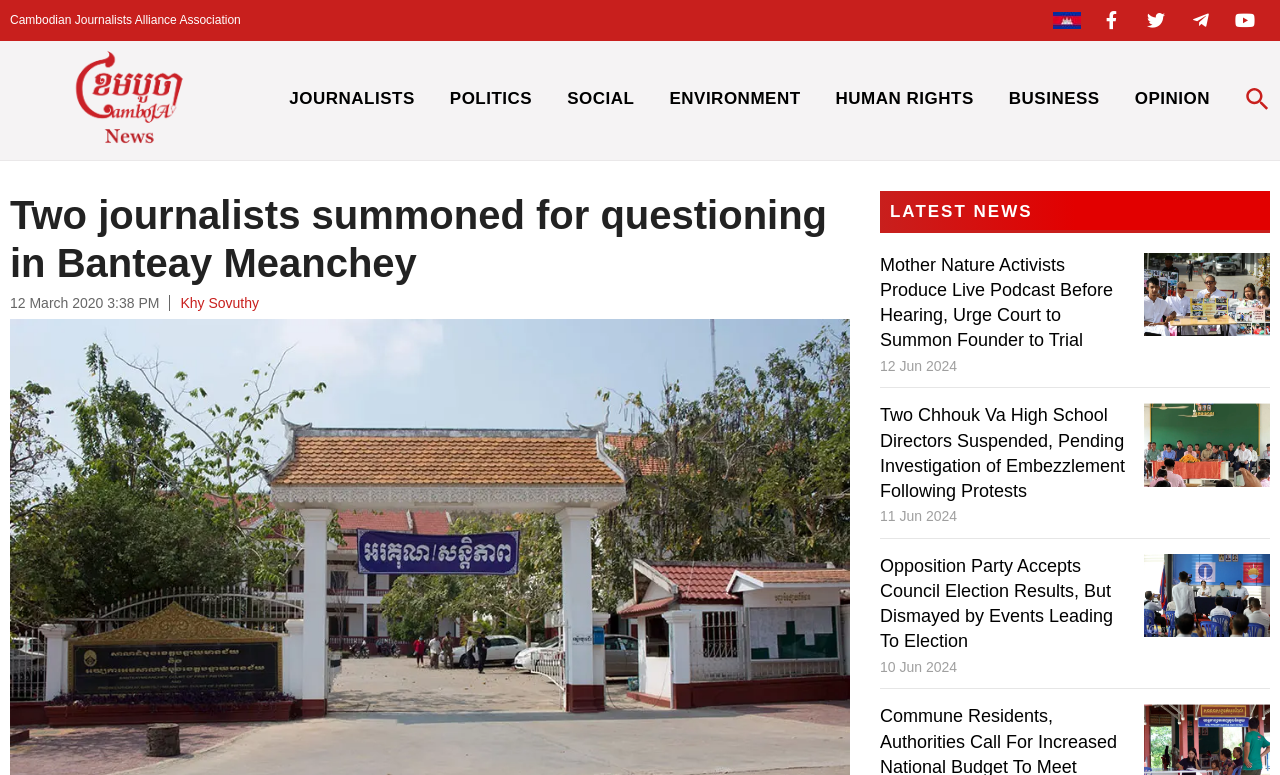Provide a thorough description of the webpage's content and layout.

This webpage is a news article page from CamboJA News, a Cambodian Journalists Alliance Association. At the top, there is a header section with the website's logo, social media links, and a search icon. Below the header, there is a main heading that reads "Two journalists summoned for questioning in Banteay Meanchey". 

On the left side, there is a section with a list of categories, including JOURNALISTS, POLITICS, SOCIAL, ENVIRONMENT, HUMAN RIGHTS, BUSINESS, and OPINION. 

The main content of the page is divided into three sections, each containing a news article with a heading, a brief summary, and an image. The first article is about Mother Nature activists producing a live podcast before their hearing, the second article is about two high school directors being suspended pending investigation of embezzlement, and the third article is about an opposition party accepting council election results but expressing dismay over the events leading up to the election. Each article has a date stamp below the heading, indicating when the article was published.